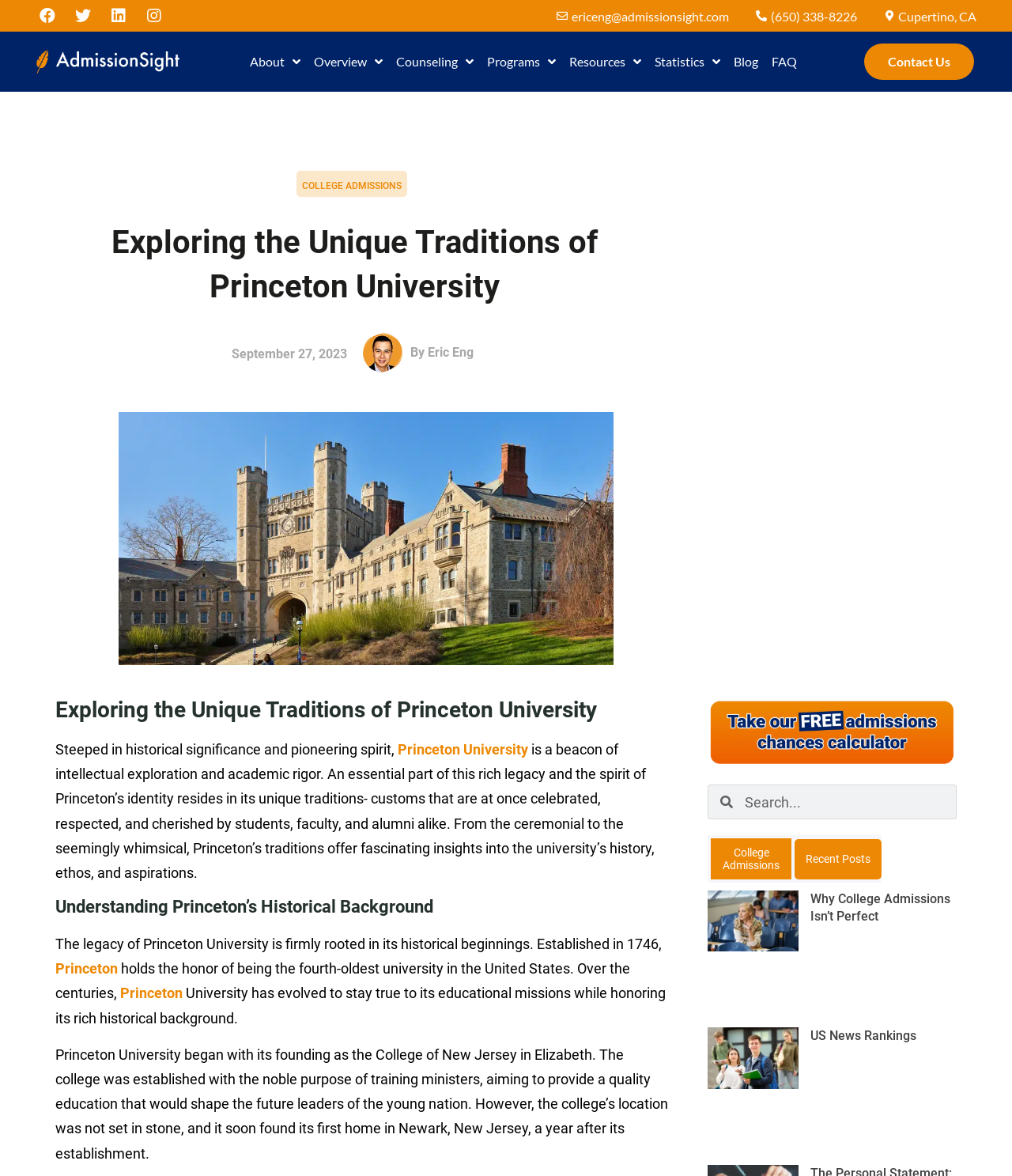Please identify the bounding box coordinates of the area that needs to be clicked to follow this instruction: "Read the article about Princeton University".

[0.094, 0.188, 0.606, 0.263]